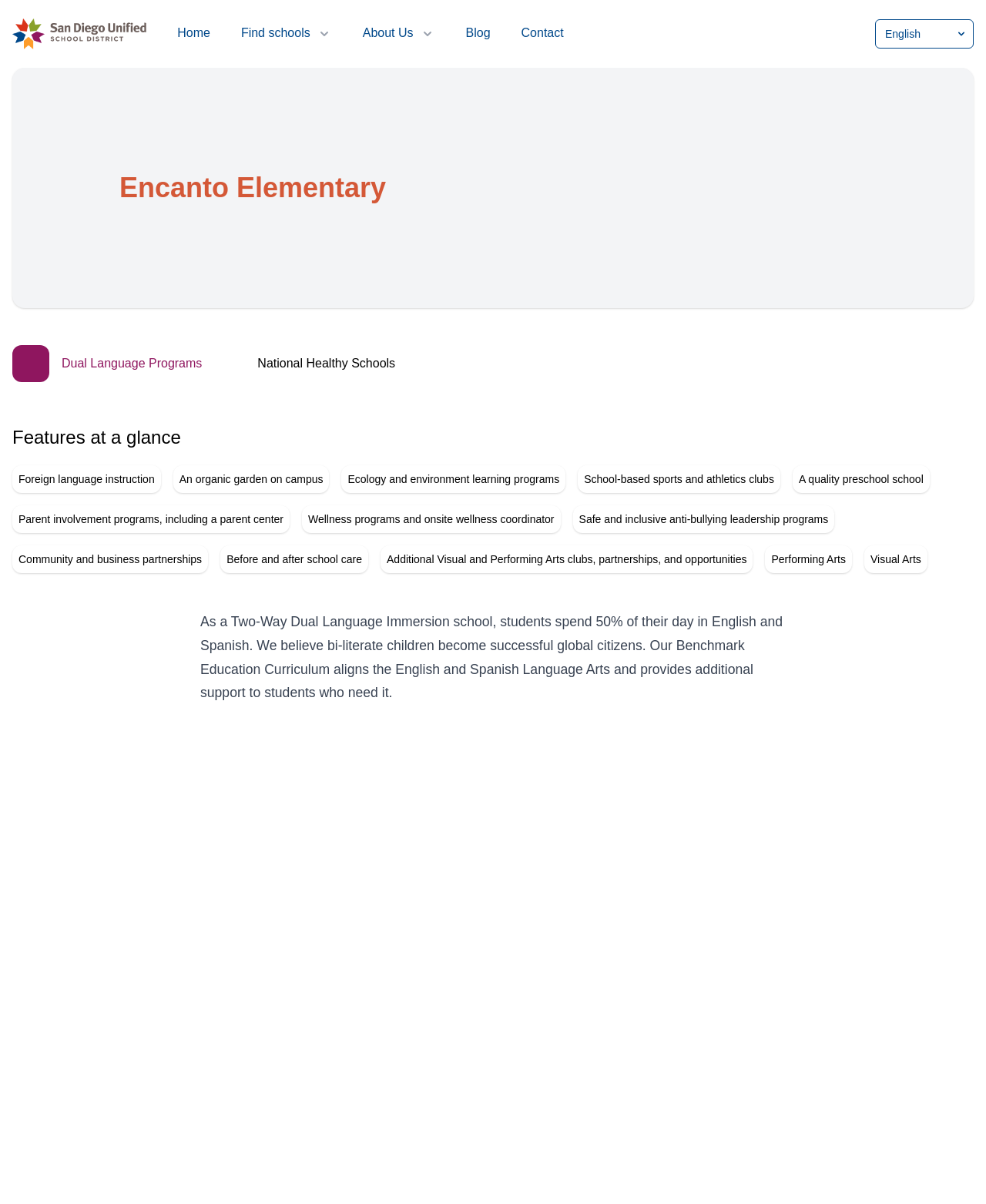Kindly provide the bounding box coordinates of the section you need to click on to fulfill the given instruction: "Explore the 'Blog' section".

[0.472, 0.02, 0.497, 0.036]